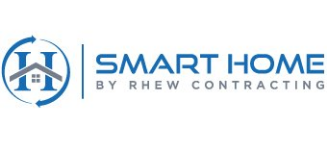Provide a comprehensive description of the image.

The image showcases the logo for "Smart Home by Rhew Contracting." The design features a stylized blue letter "H" accompanied by a graphic representation of a house, integrating a modern and professional aesthetic. The text "SMART HOME" is prominently displayed, followed by "BY RHEW CONTRACTING," indicating the company's specialization in smart home automation solutions. This logo reflects the company’s commitment to transforming residential spaces into technologically advanced environments, emphasizing innovation and quality in their services.